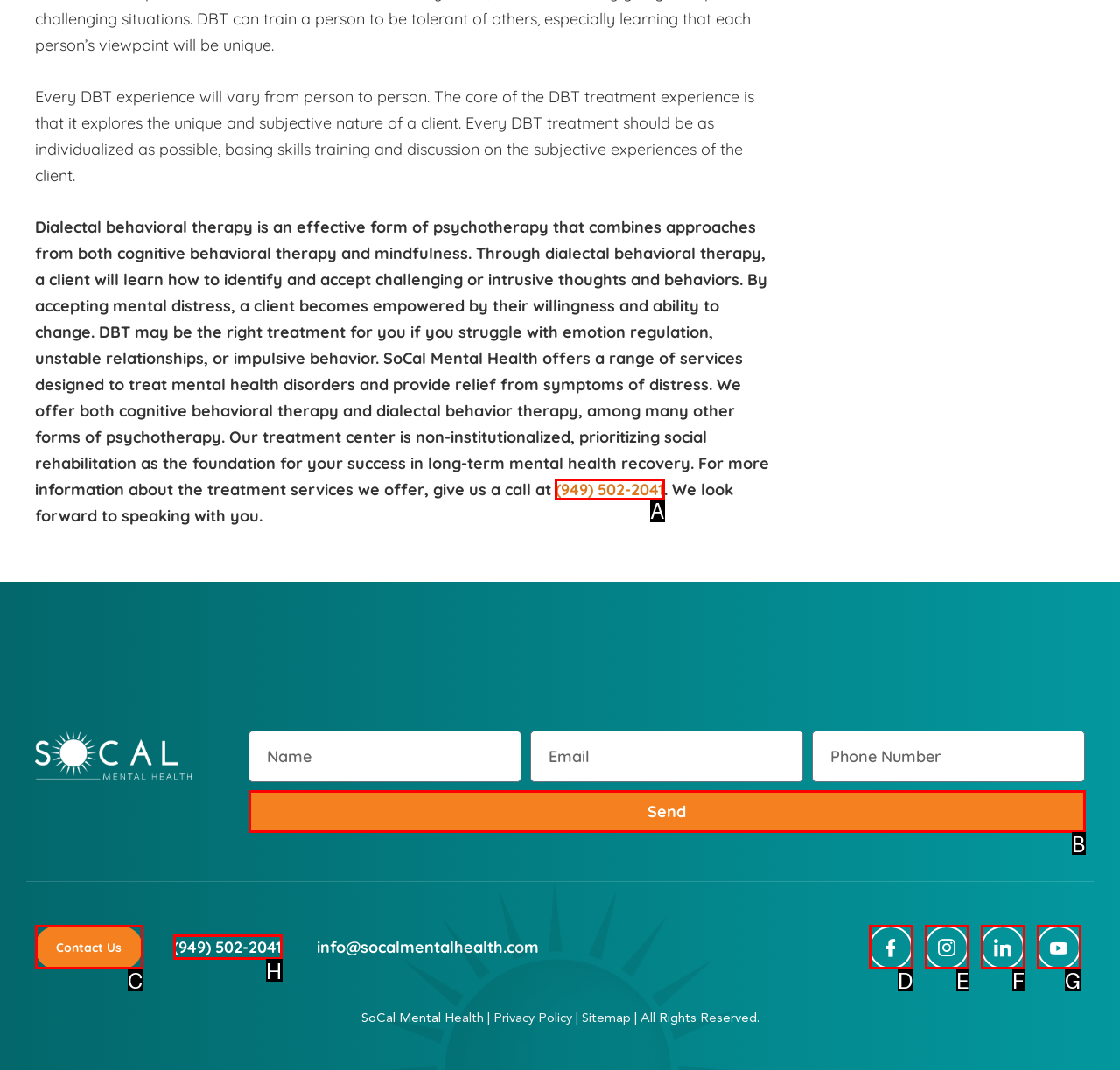Identify the letter of the UI element needed to carry out the task: Call the phone number (949) 502-2041
Reply with the letter of the chosen option.

A